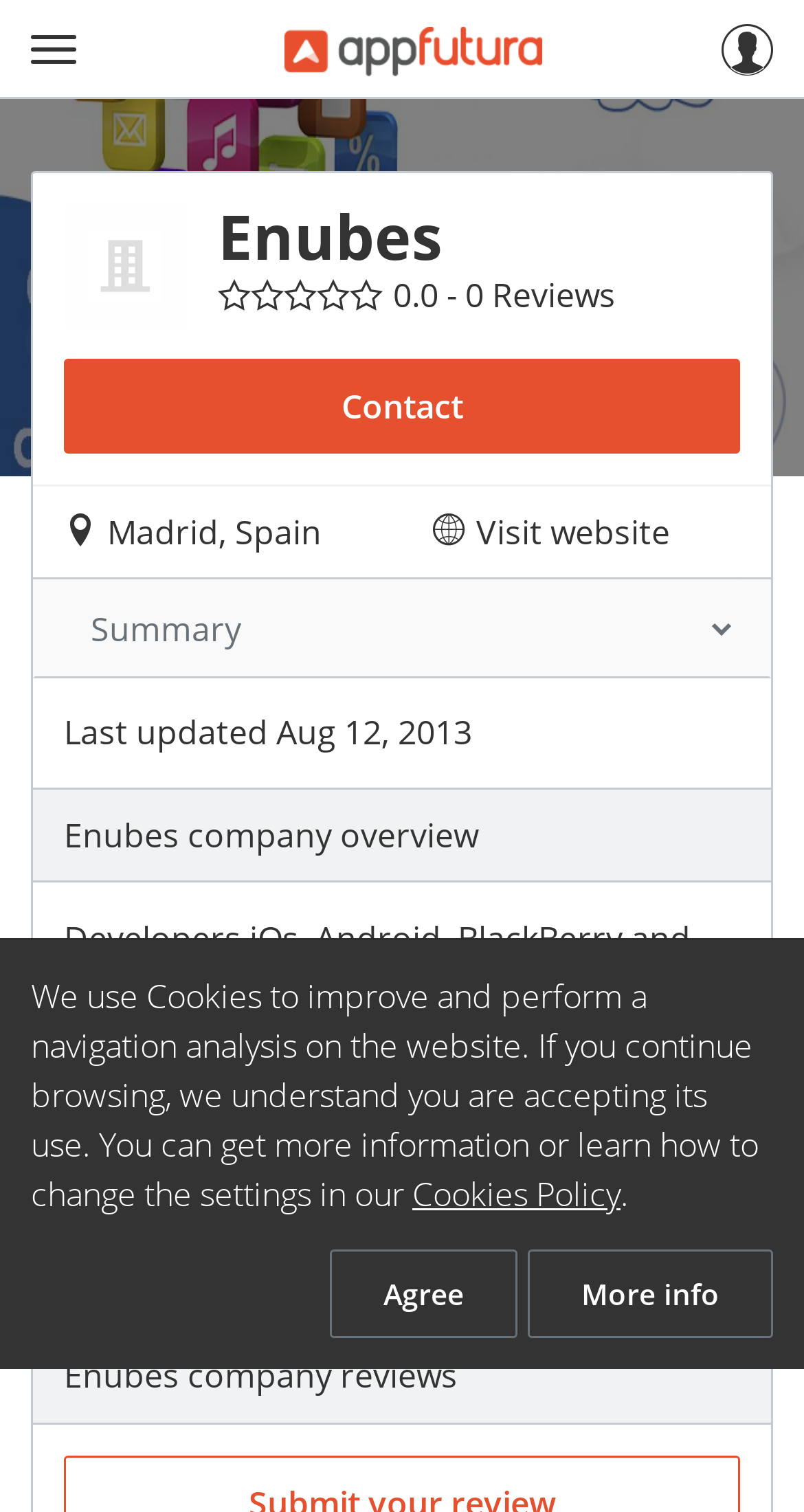Answer the question using only a single word or phrase: 
What is the location of the company?

Madrid, Spain